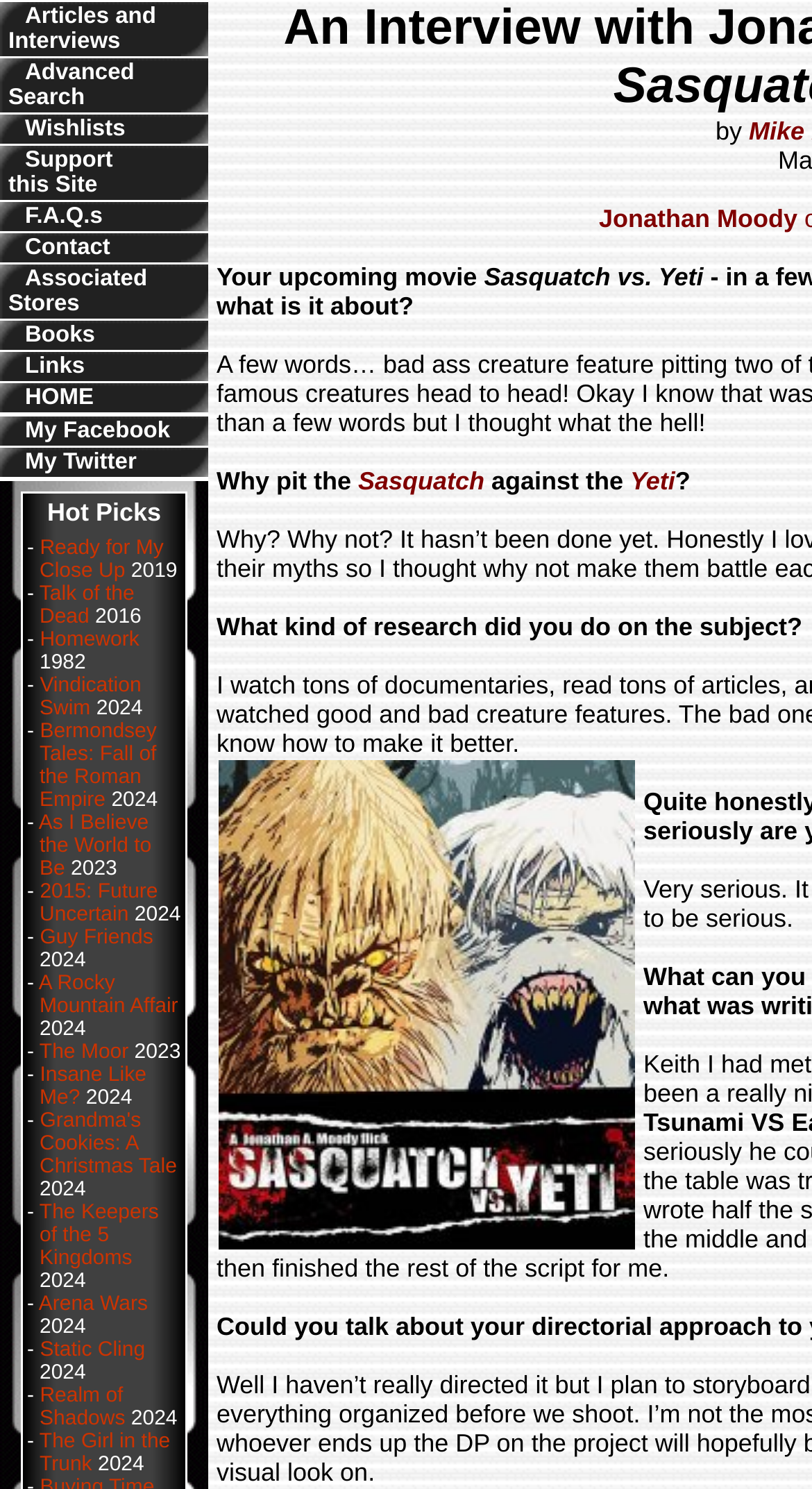What is the purpose of the 'Support this Site' link?
Offer a detailed and exhaustive answer to the question.

The 'Support this Site' link is likely a way for users to contribute to the website's maintenance or development. This can be inferred from the context of the link, which is placed alongside other links related to searching and film-related topics, suggesting that it is a way to support the website's operations.